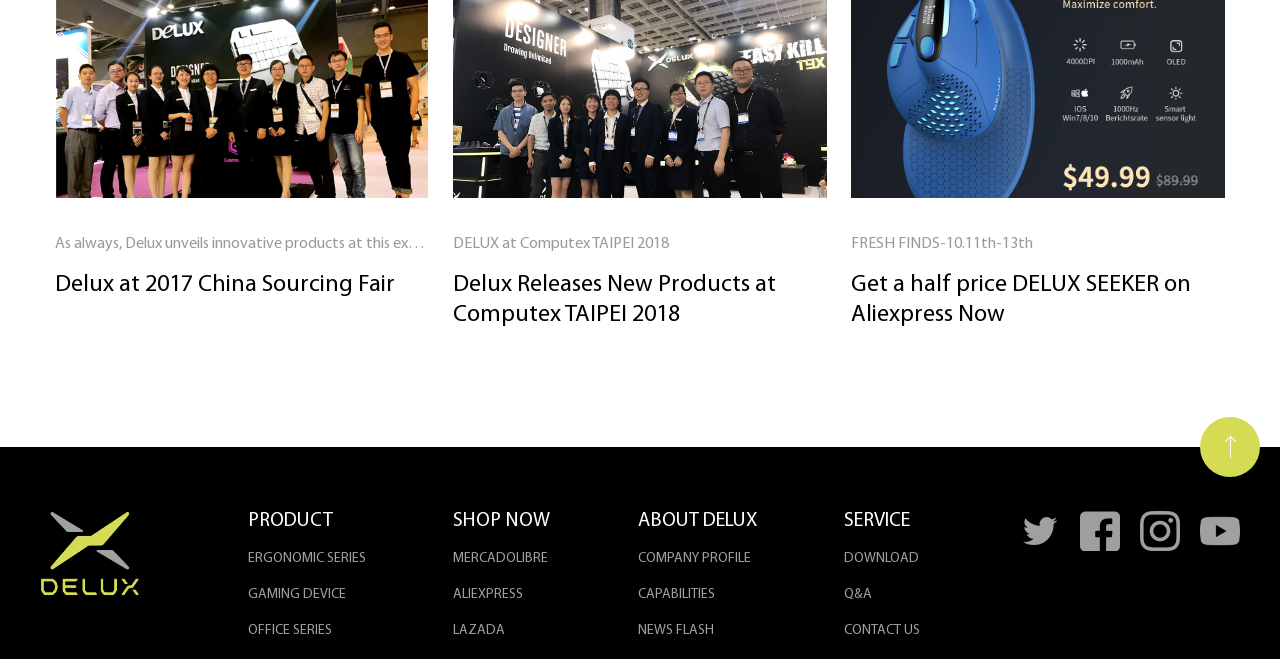What is the last social media platform listed? Based on the image, give a response in one word or a short phrase.

YouTube